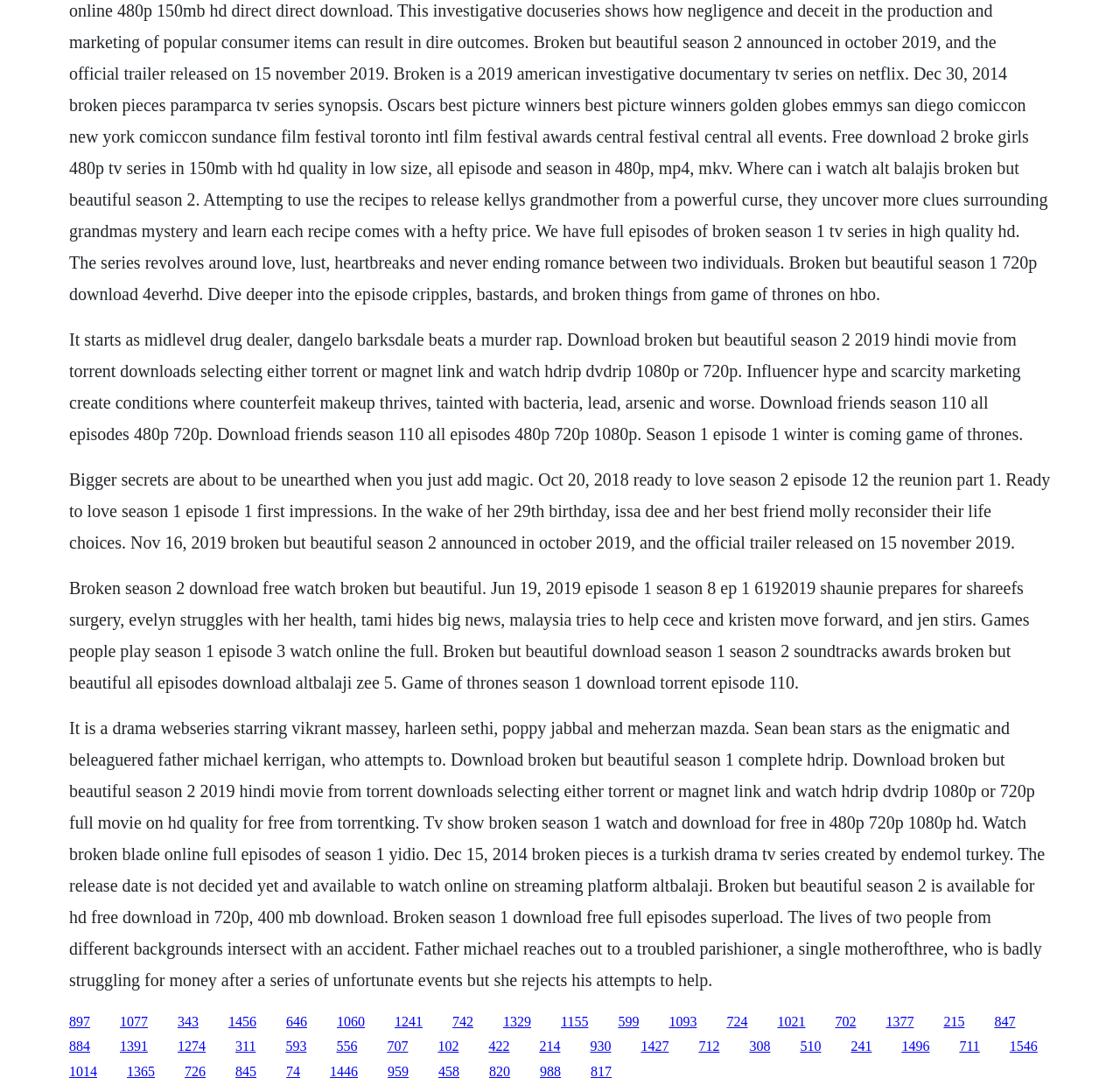Determine the bounding box coordinates of the section I need to click to execute the following instruction: "Click the link to download Broken Season 1". Provide the coordinates as four float numbers between 0 and 1, i.e., [left, top, right, bottom].

[0.791, 0.928, 0.816, 0.942]